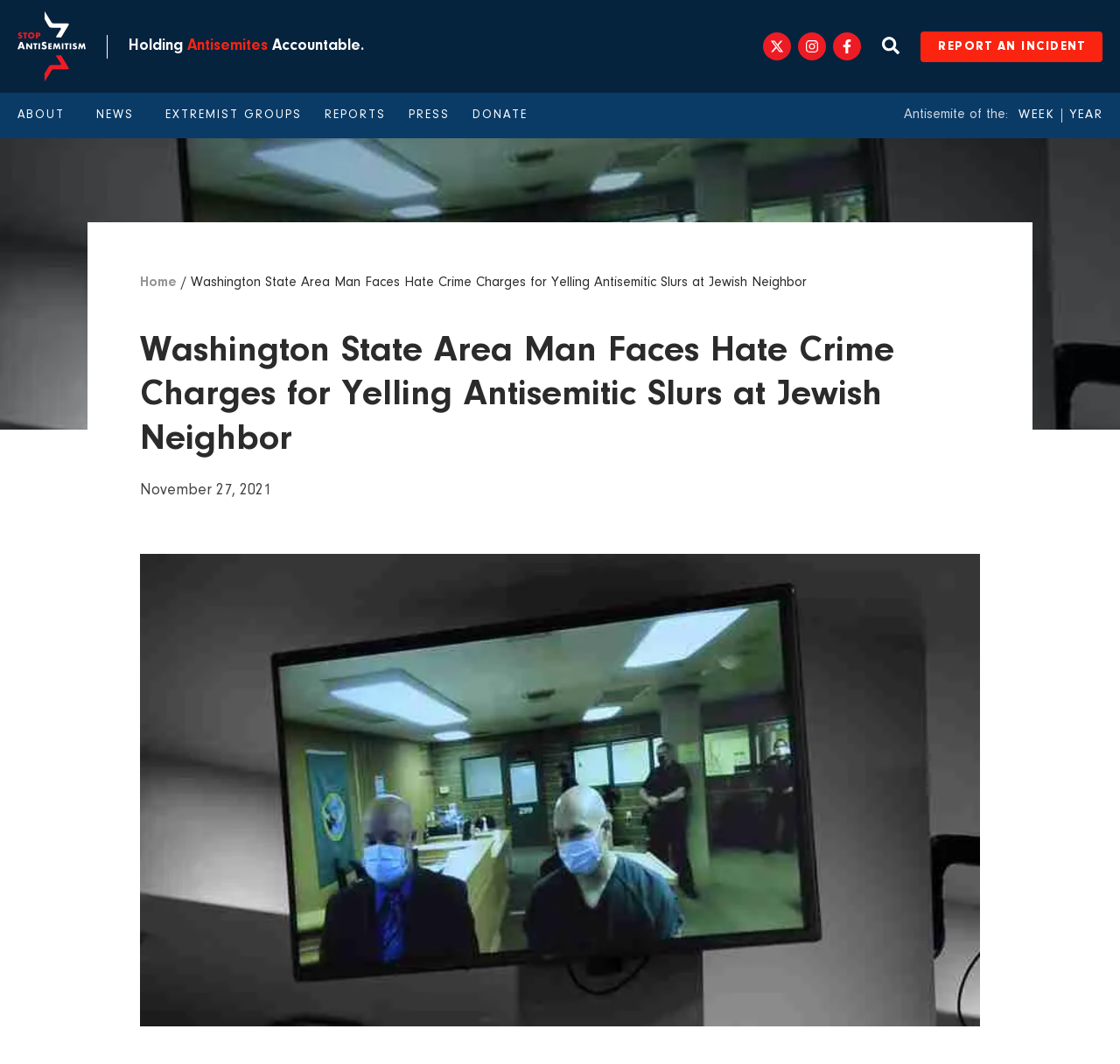Extract the bounding box coordinates for the described element: "Facebook-f". The coordinates should be represented as four float numbers between 0 and 1: [left, top, right, bottom].

[0.744, 0.03, 0.769, 0.057]